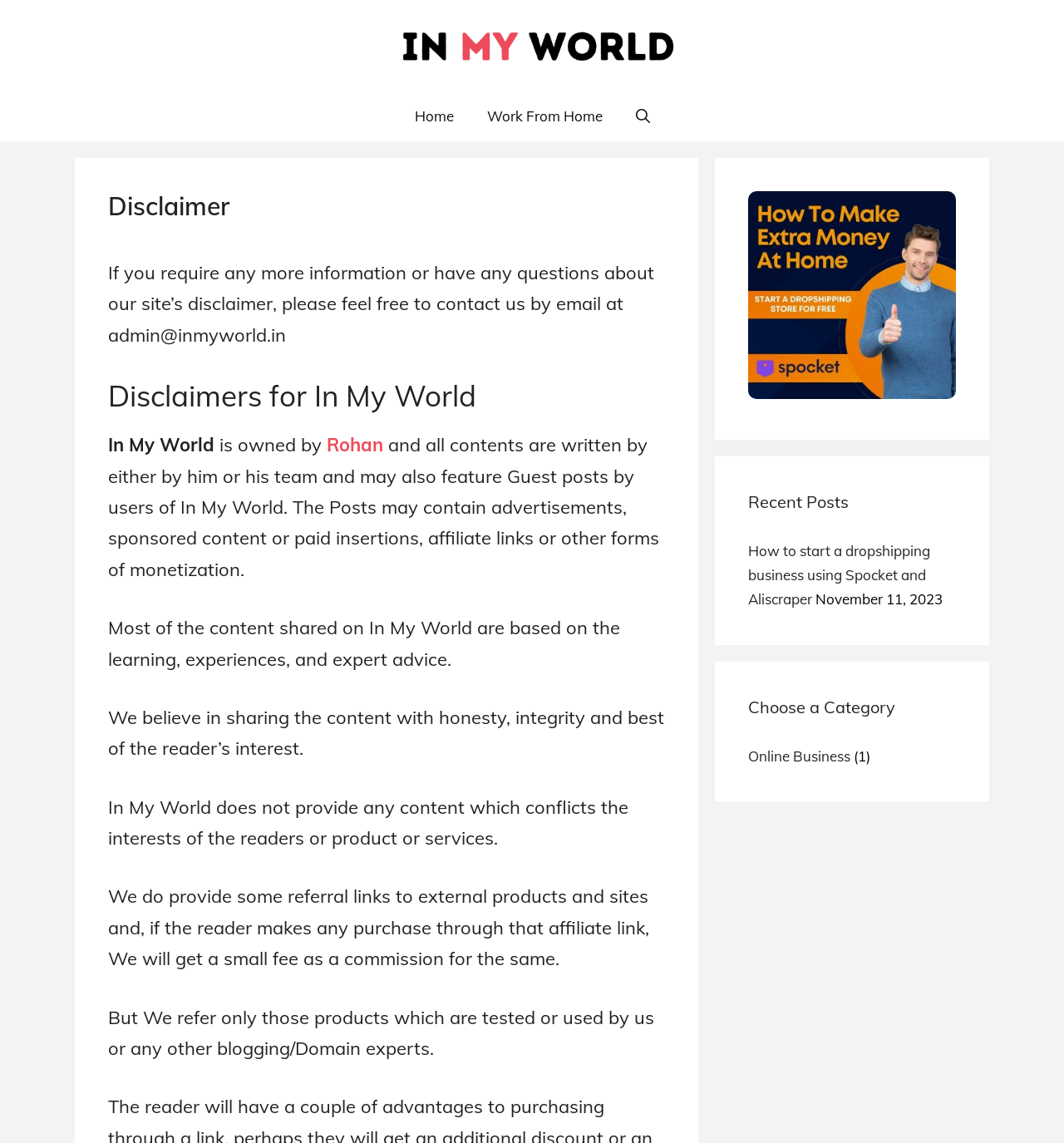Answer the following inquiry with a single word or phrase:
How does the website earn money?

Affiliate links